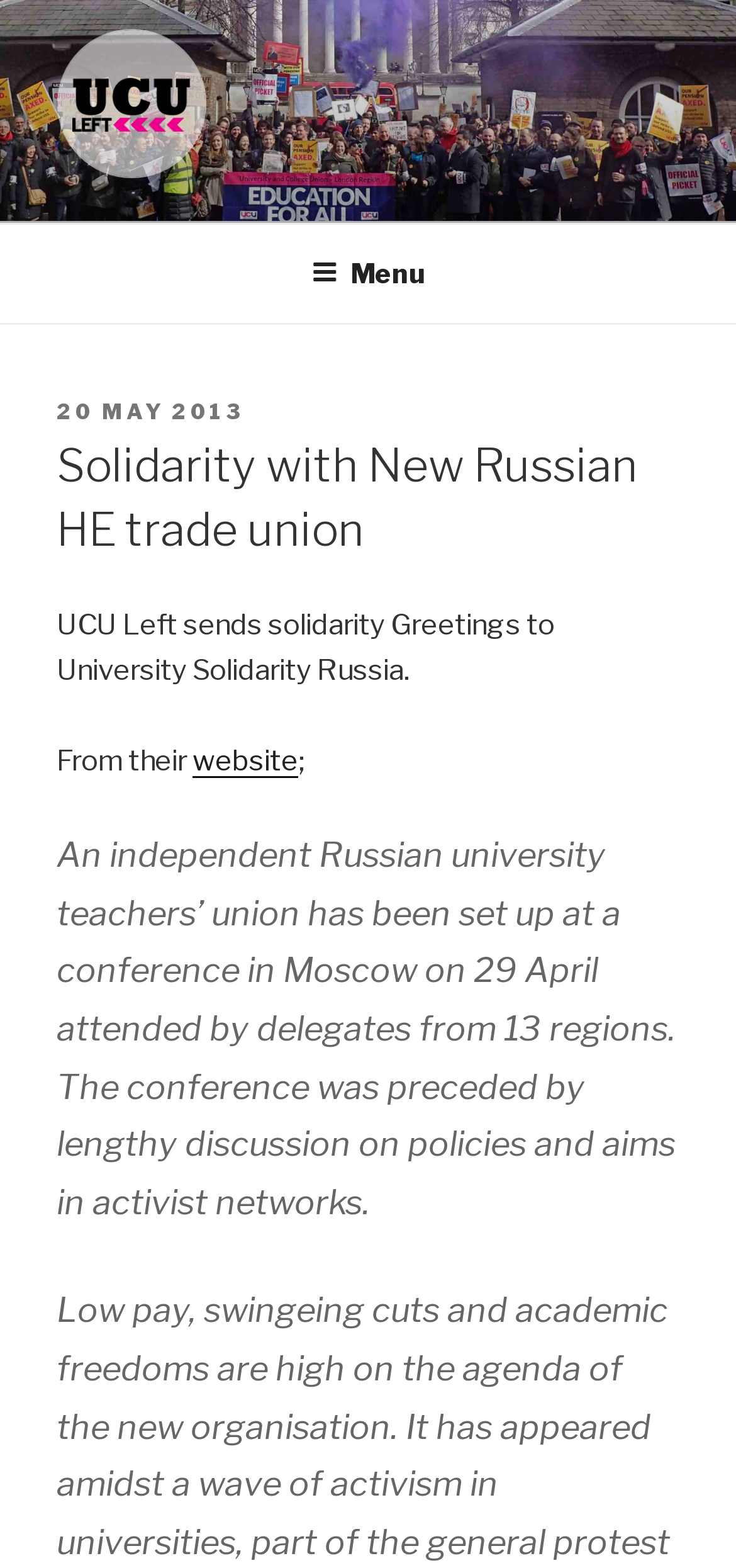Find and provide the bounding box coordinates for the UI element described with: "title="Henne home page"".

None